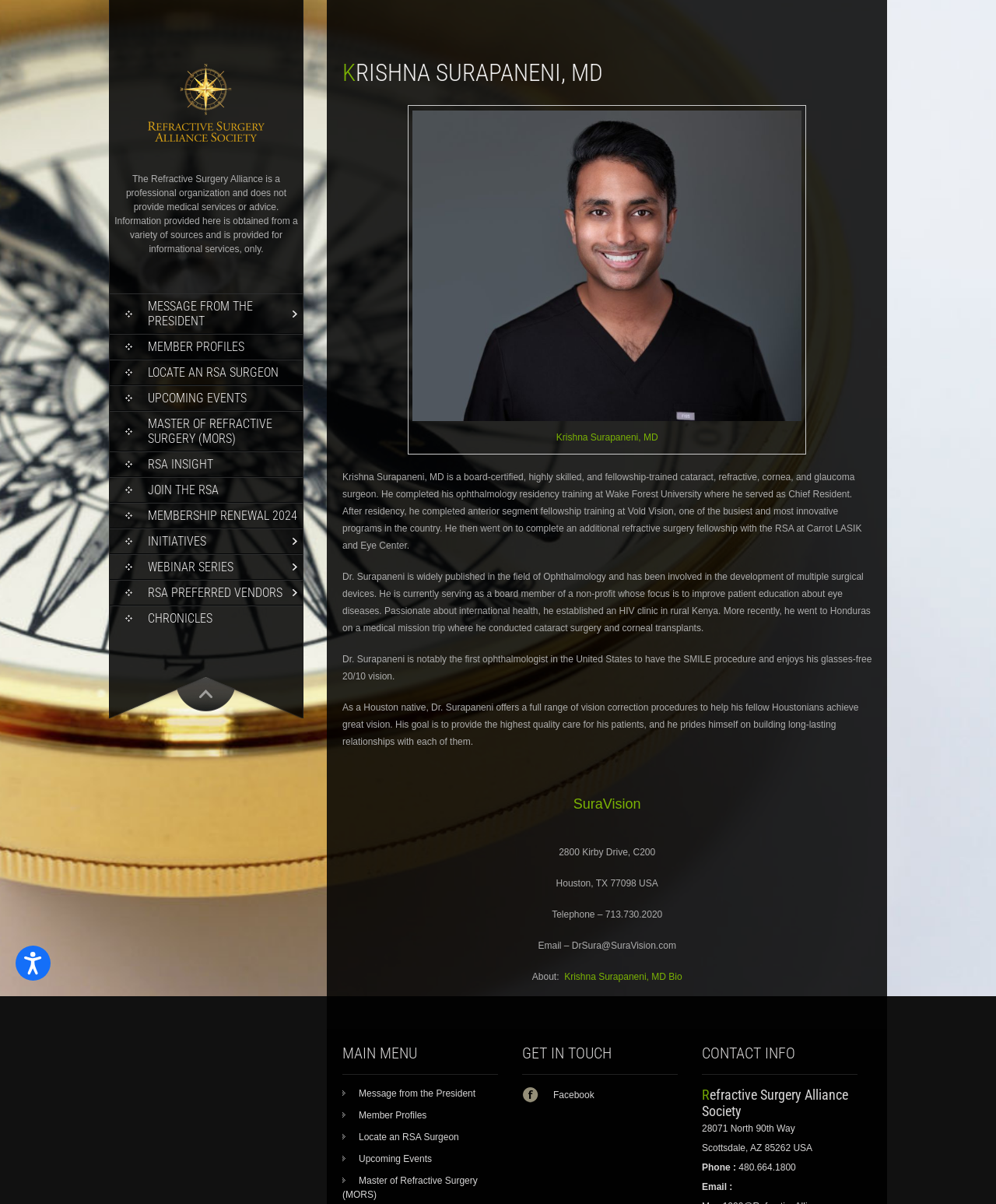Using the image as a reference, answer the following question in as much detail as possible:
What is the purpose of the RSA?

The webpage mentions that the Refractive Surgery Alliance is a professional organization, which suggests that its purpose is to provide a platform for professionals in the field of refractive surgery to come together and share knowledge, rather than providing medical services or advice.